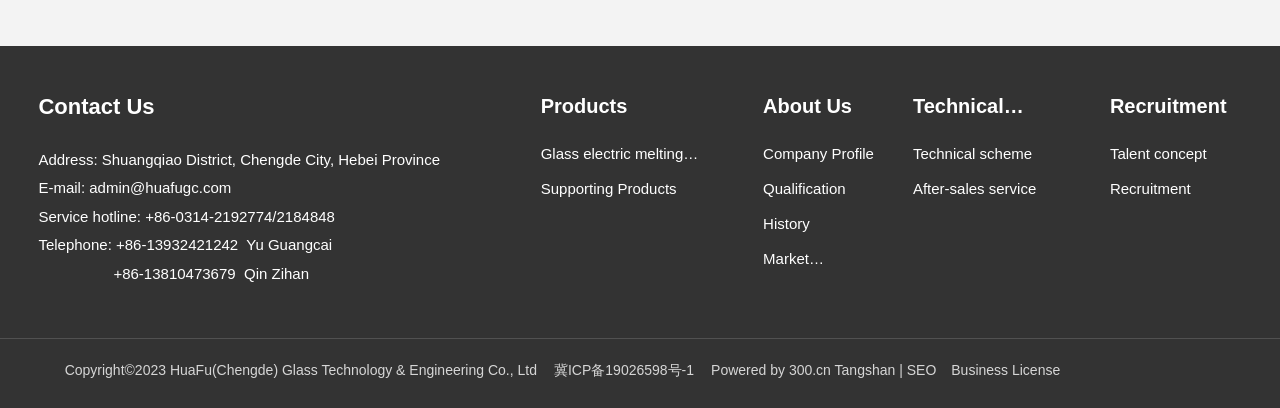Bounding box coordinates must be specified in the format (top-left x, top-left y, bottom-right x, bottom-right y). All values should be floating point numbers between 0 and 1. What are the bounding box coordinates of the UI element described as: Glass electric melting furnace

[0.422, 0.333, 0.573, 0.418]